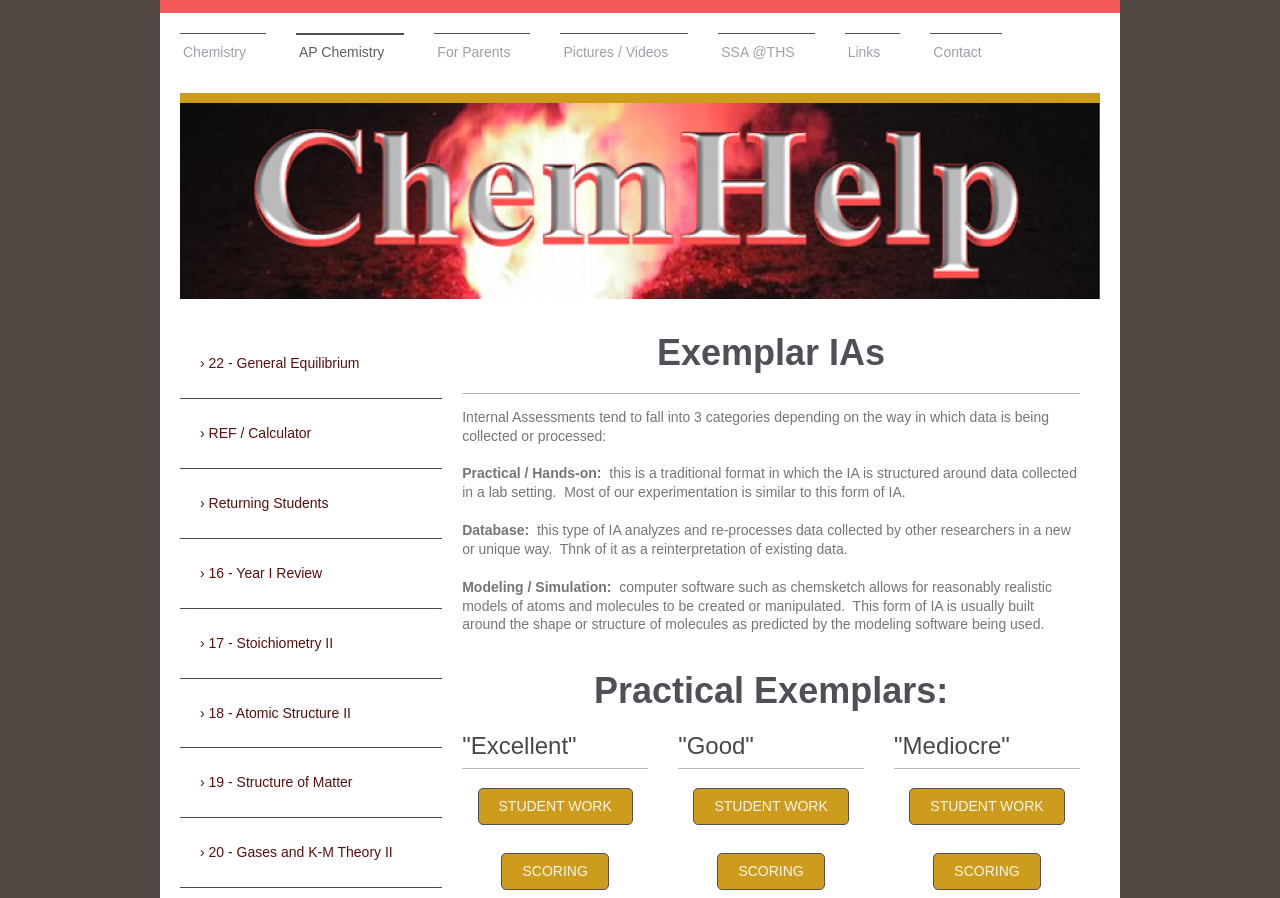Give a one-word or short phrase answer to the question: 
How many links are there in the 'Exemplar IAs' section?

6